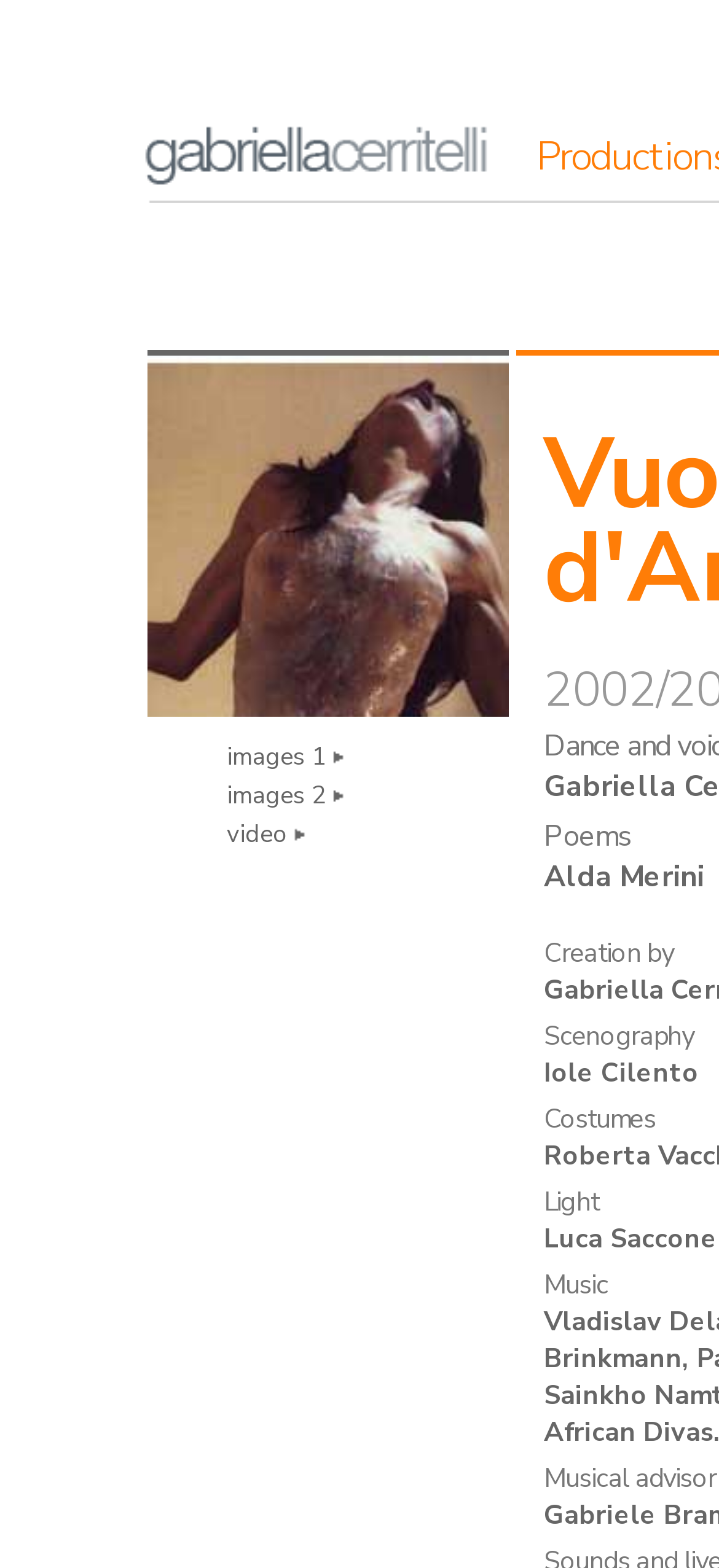Detail the various sections and features present on the webpage.

The webpage appears to be a personal profile or portfolio page for Gabriella Cerritelli. At the top of the page, there is a large image that spans about half of the page's width. Below the image, there are three links, "images 1", "images 2", and "video", which are aligned horizontally and positioned near the top of the page.

On the right side of the page, there is a column of text that lists various credits or roles, including "Poems" by Alda Merini, "Creation by" an unspecified person, "Scenography" by Iole Cilento, "Costumes" by an unspecified person, "Light" by Luca Saccone, "Music" by an unspecified person, and "Musical advisor" by an unspecified person. These credits are listed in a vertical column, with each item positioned below the previous one.

Overall, the page has a simple and clean layout, with a focus on showcasing Gabriella Cerritelli's work and credits.